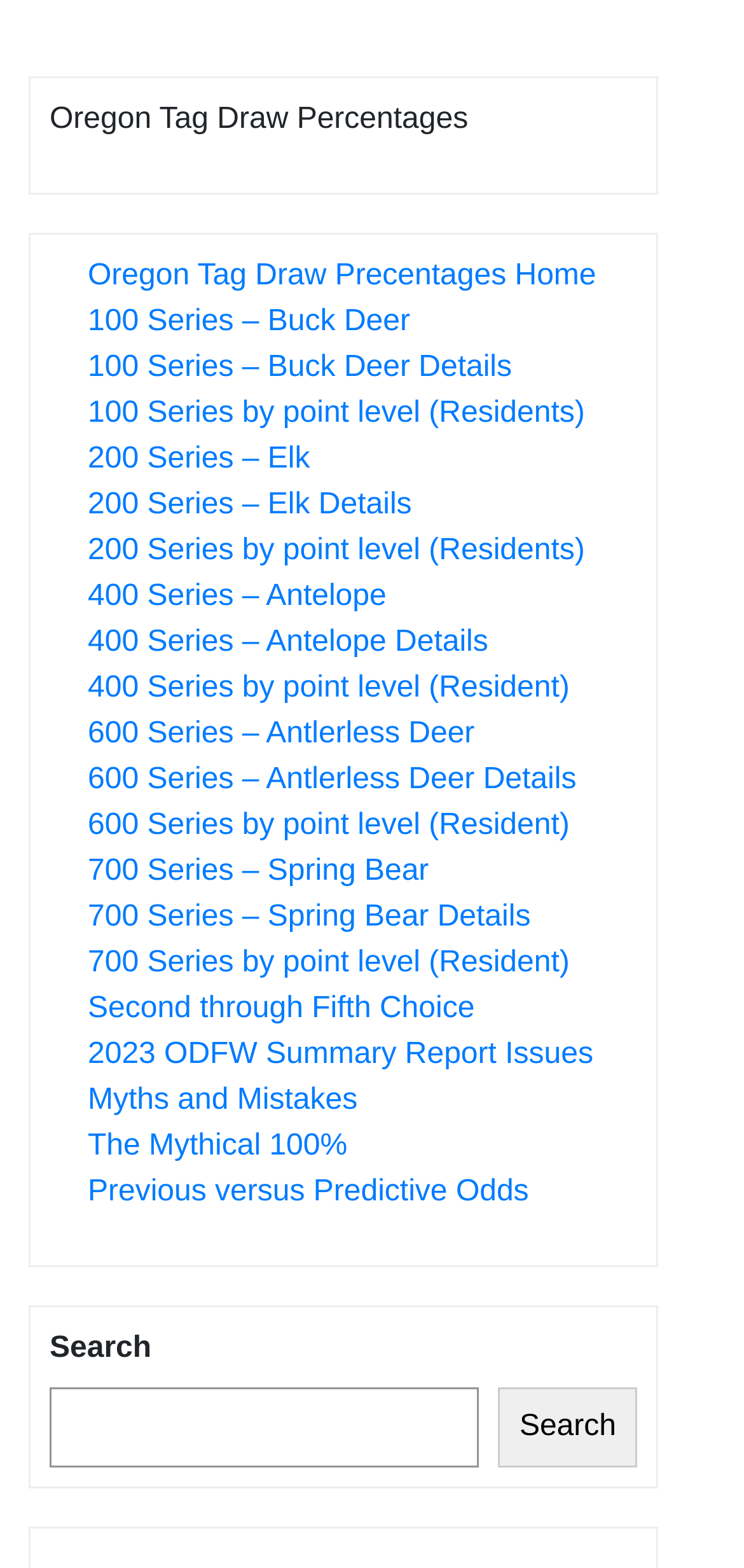Please answer the following question using a single word or phrase: 
What type of information is provided for each series of tags?

Details and point levels